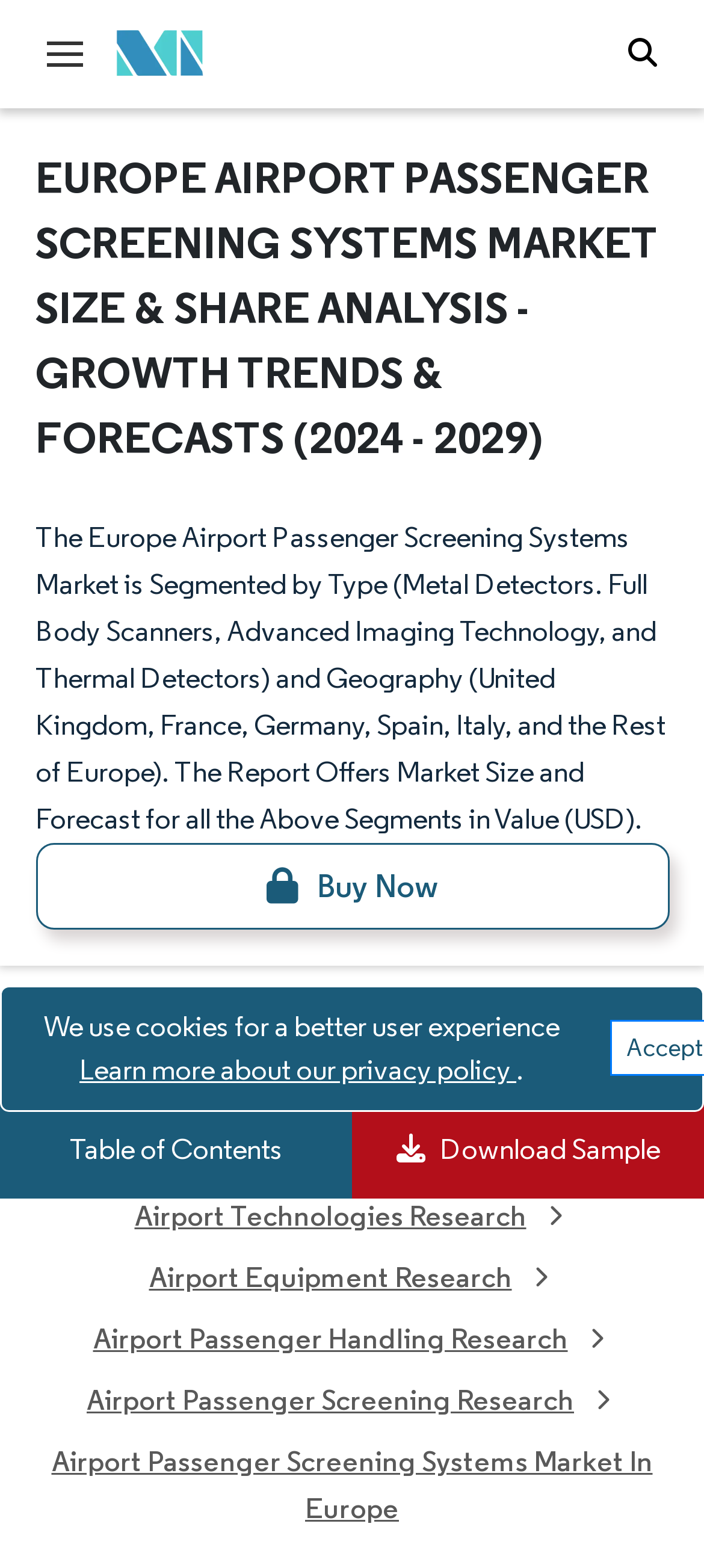Please identify the bounding box coordinates of the element I should click to complete this instruction: 'Visit Mordor's home page'. The coordinates should be given as four float numbers between 0 and 1, like this: [left, top, right, bottom].

[0.132, 0.017, 0.291, 0.052]